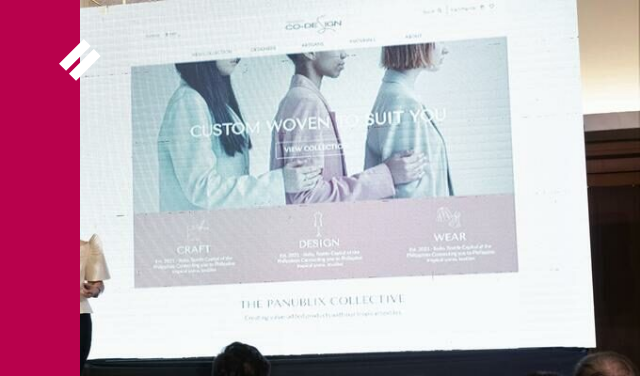Can you give a detailed response to the following question using the information from the image? What is the name of the community-focused initiative?

The community-focused initiative mentioned on the slide is 'THE PANUBUAN COLLECTIVE', which appears to be related to handcrafted textiles.